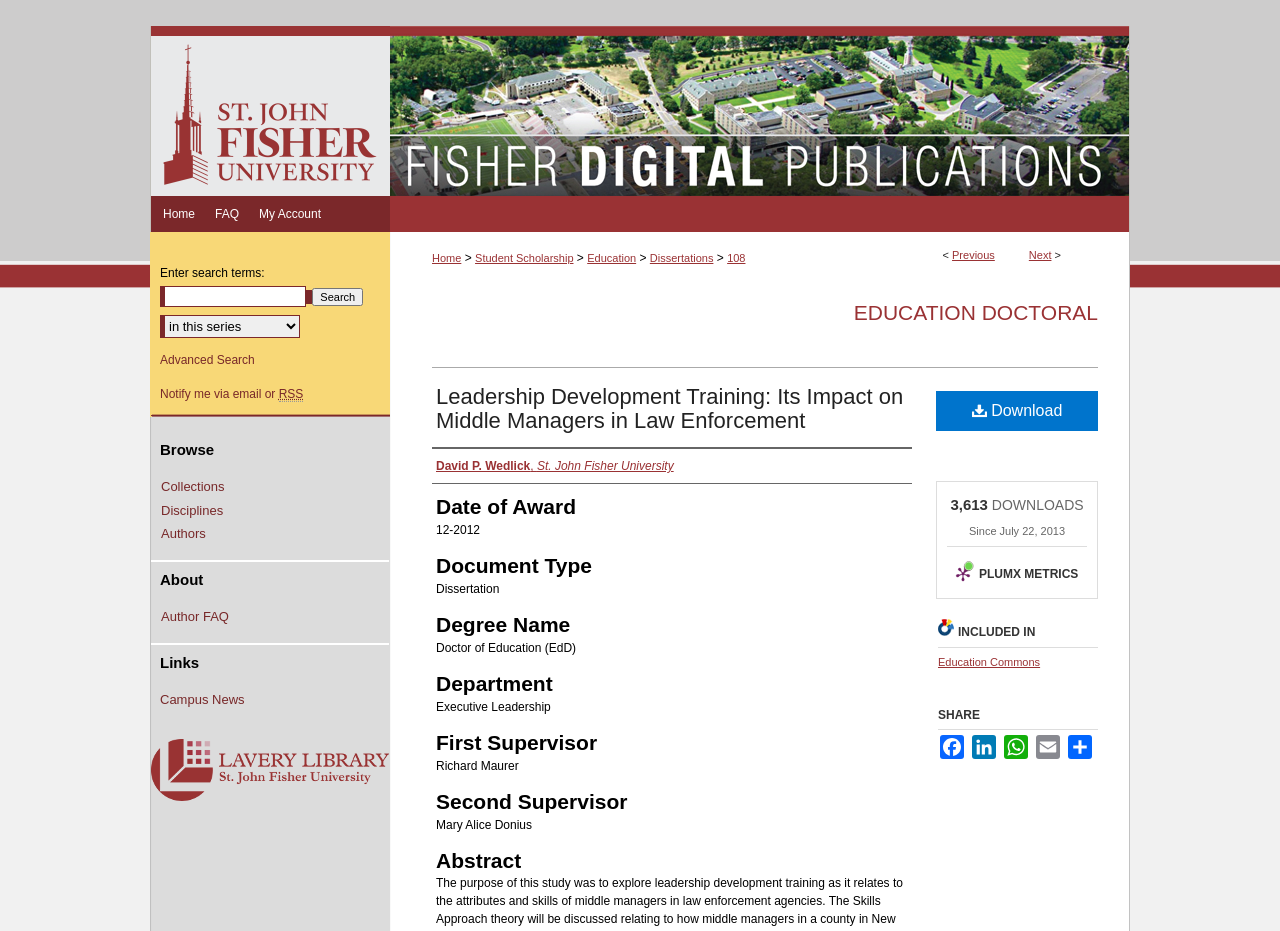Elaborate on the information and visuals displayed on the webpage.

This webpage is about a dissertation titled "Leadership Development Training: Its Impact on Middle Managers in Law Enforcement" by David P. Wedlick. The page is divided into several sections. At the top, there is a menu link and a navigation bar with links to "Home", "FAQ", and "My Account". Below this, there is a breadcrumb navigation bar with links to "Home", "Student Scholarship", "Education", "Dissertations", and "108".

The main content of the page is divided into several sections. The first section displays the title of the dissertation, the author's name, and the date of award, which is December 2012. The next section provides information about the document type, degree name, department, and supervisors.

Below this, there is an abstract section, followed by a link to download the dissertation. The number of downloads, 3,613, is displayed, along with the date since the dissertation was available for download, July 22, 2013. There is also a link to "PLUMX METRICS" with an accompanying image.

The page also includes sections for "INCLUDED IN", which lists "Education Commons", and "SHARE", which provides links to share the dissertation on various social media platforms, including Facebook, LinkedIn, WhatsApp, and Email.

On the right side of the page, there is a complementary section with a search bar, a link to "Advanced Search", and a link to "Notify me via email or RSS". Below this, there are links to "Browse" by collections, disciplines, authors, and a section for "About" with links to author FAQs. The page also includes links to "Campus News" and "Lavery Library" at the bottom.